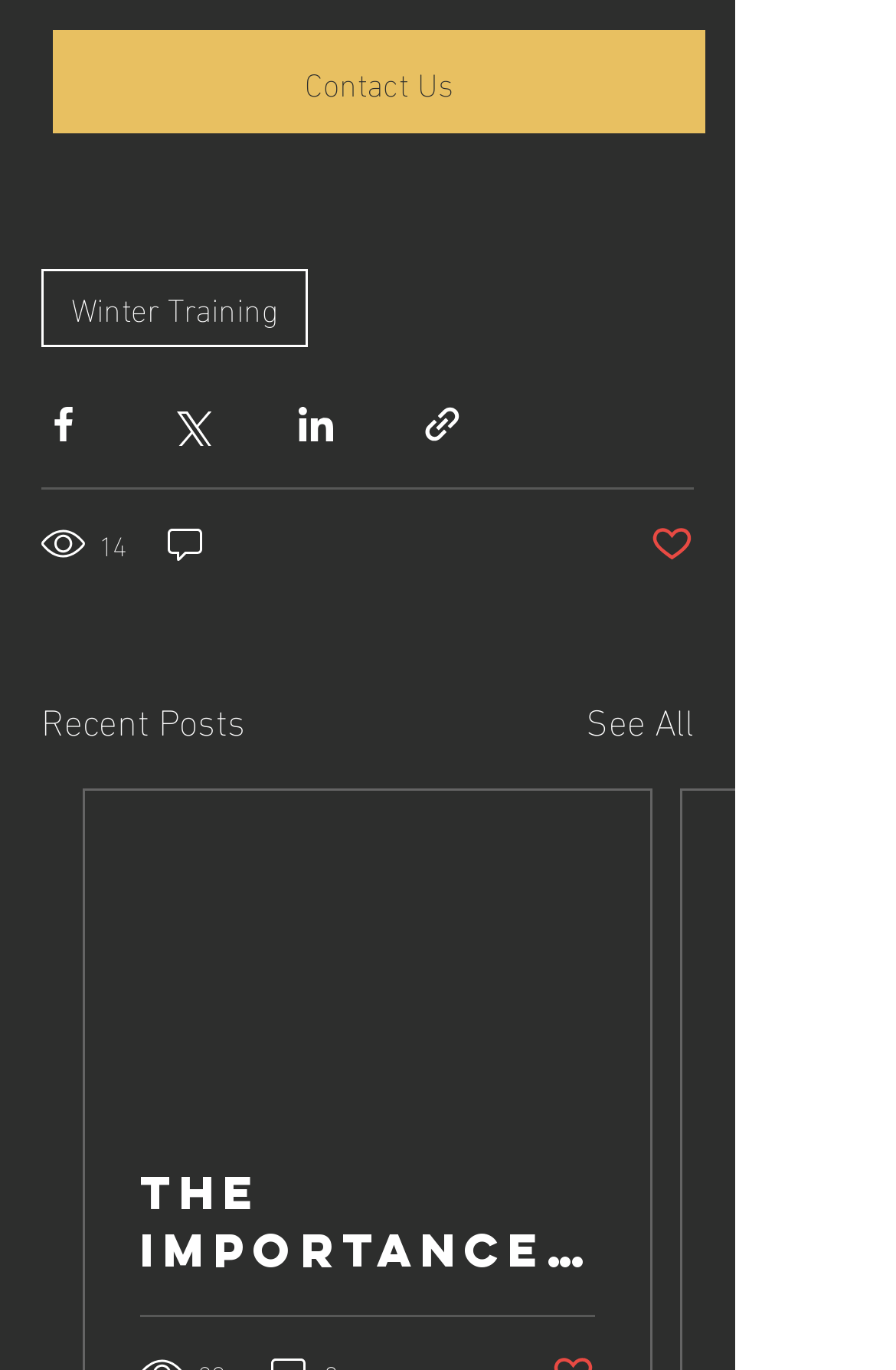Could you locate the bounding box coordinates for the section that should be clicked to accomplish this task: "Call 715-373-6100".

None